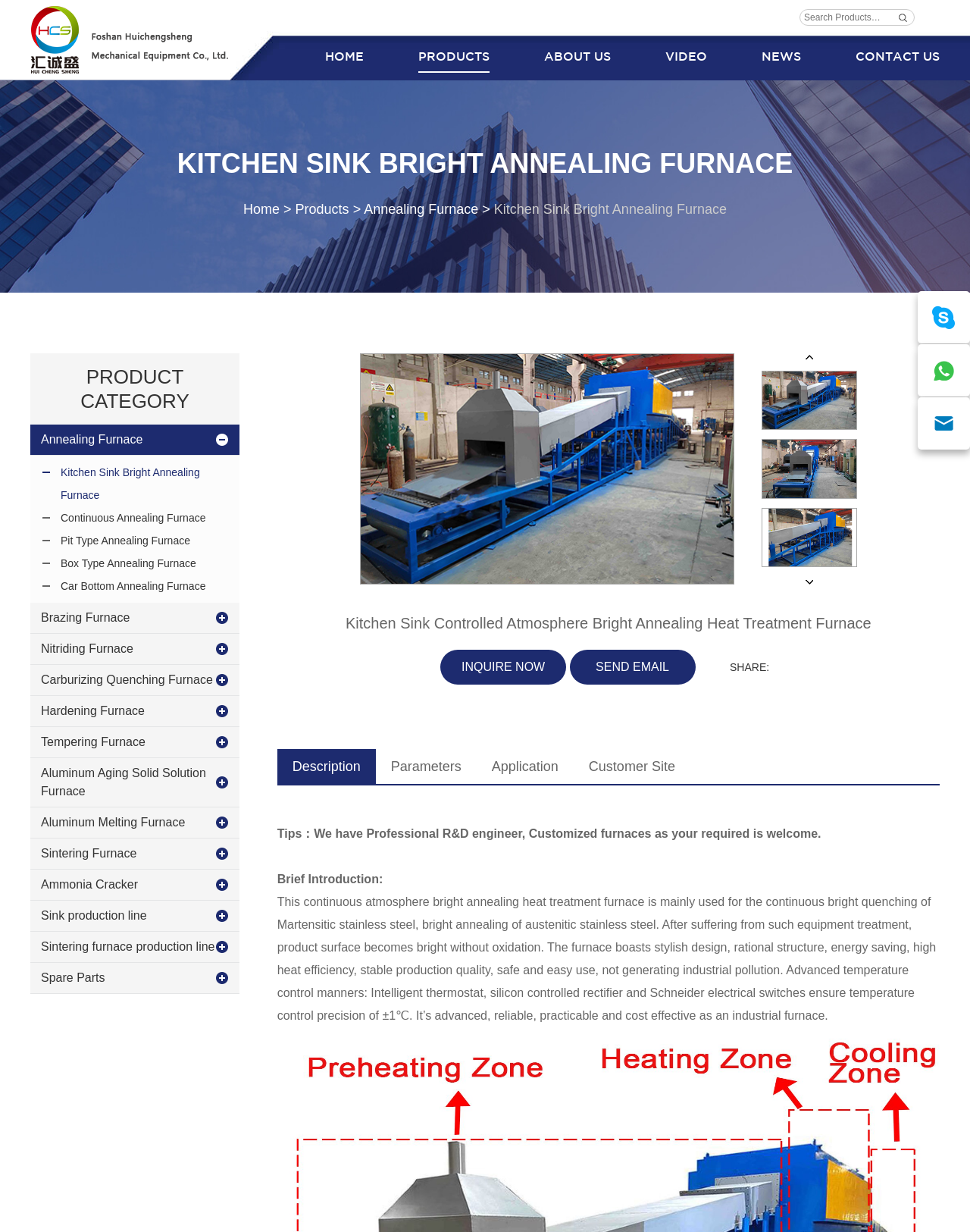What is the main heading displayed on the webpage? Please provide the text.

Kitchen Sink Controlled Atmosphere Bright Annealing Heat Treatment Furnace